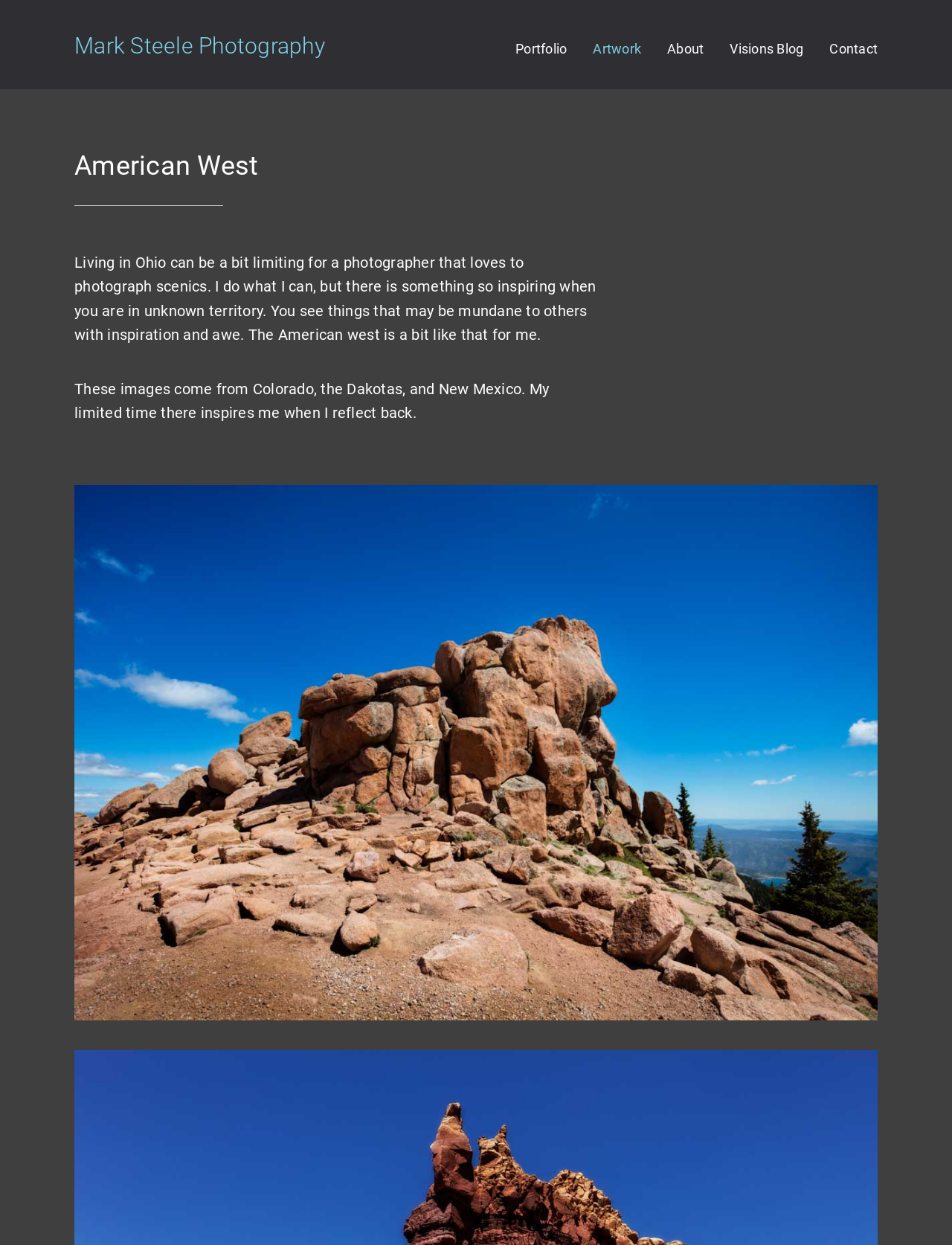Predict the bounding box coordinates of the UI element that matches this description: "Visions Blog". The coordinates should be in the format [left, top, right, bottom] with each value between 0 and 1.

[0.767, 0.034, 0.844, 0.045]